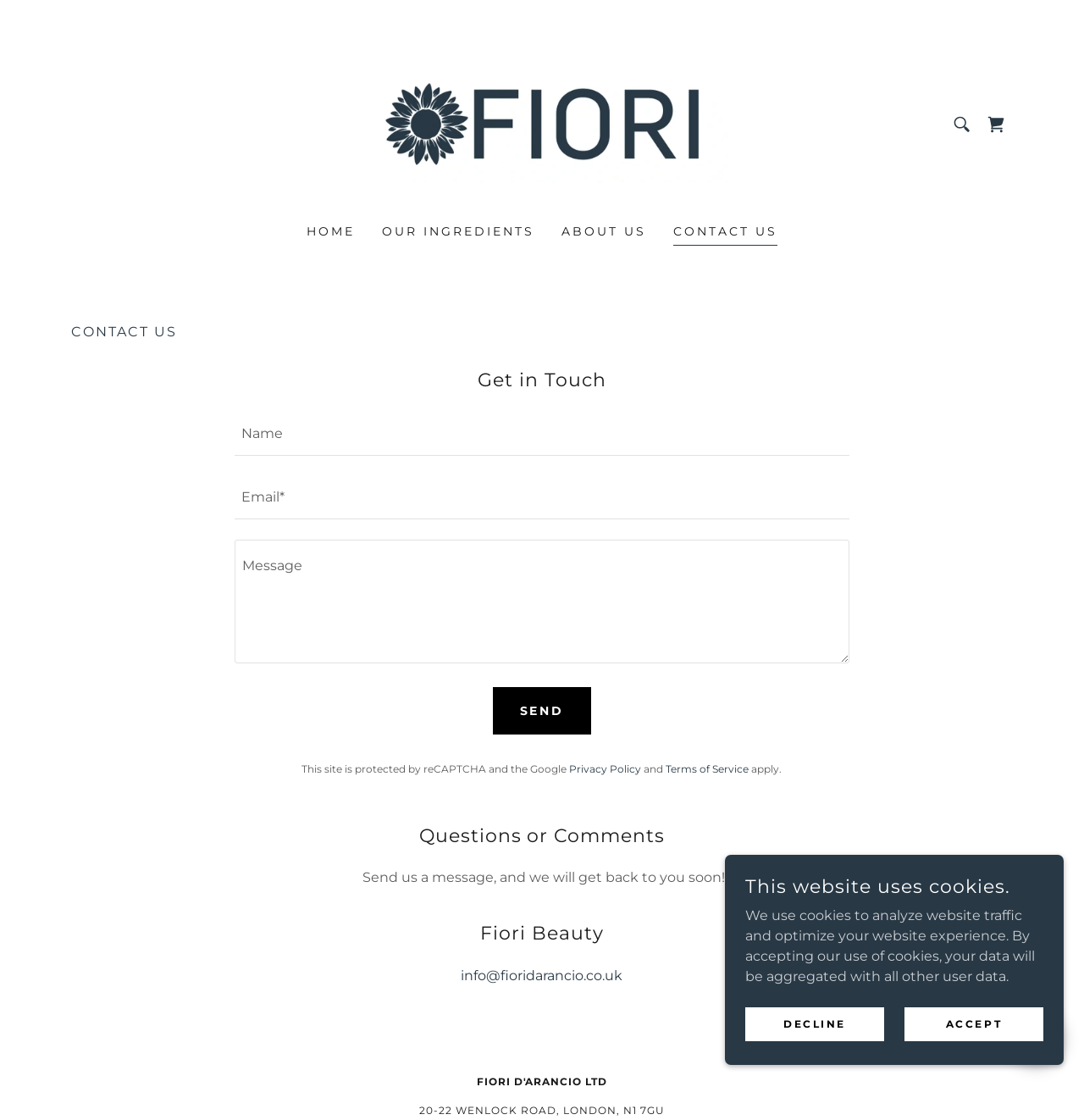Based on the visual content of the image, answer the question thoroughly: What is the name of the beauty brand?

The name of the beauty brand can be found in the top-left corner of the webpage, where it is written as 'Fiori Beauty' in a logo format, and also as a link with the same text.